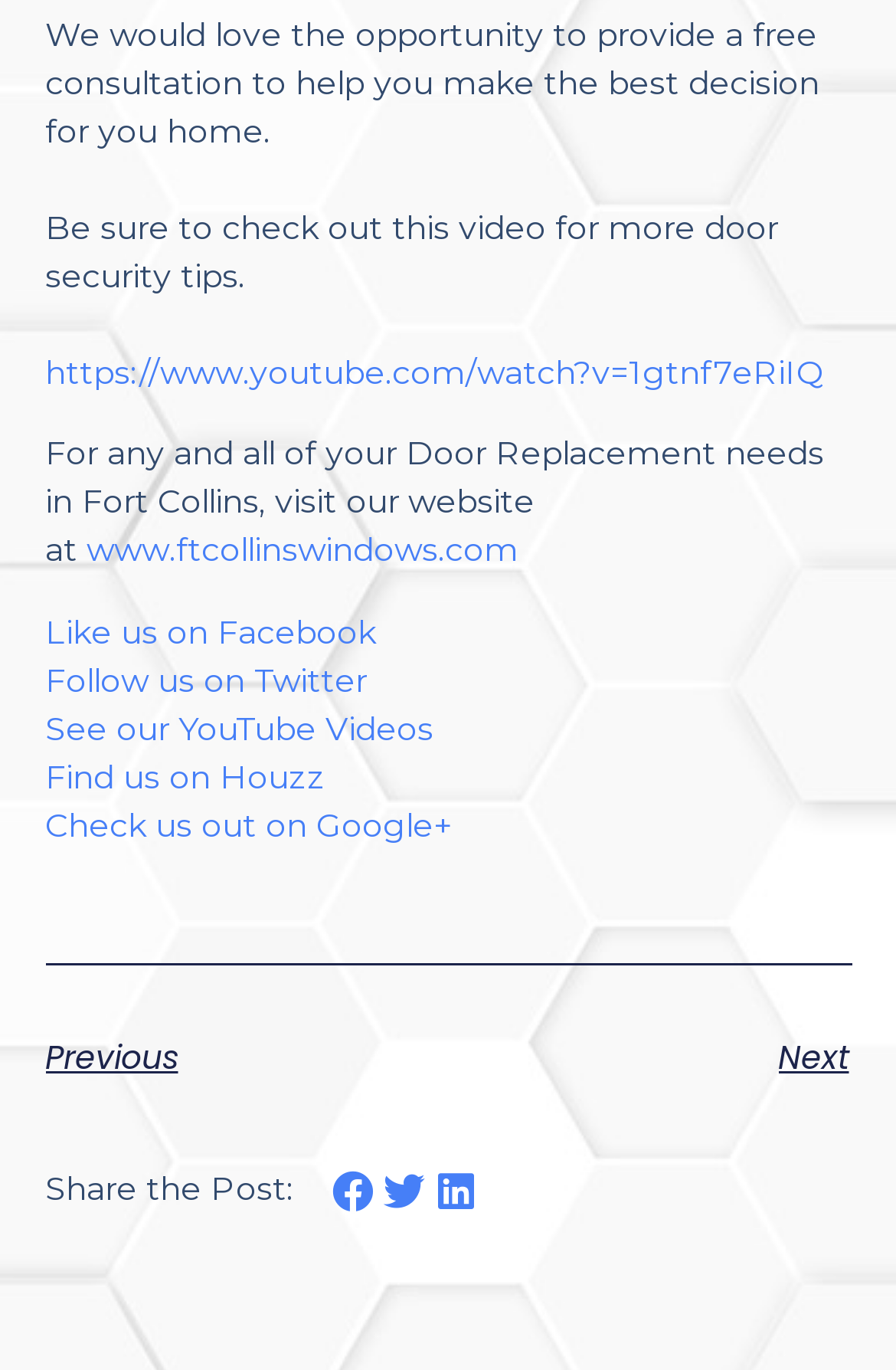Please identify the coordinates of the bounding box that should be clicked to fulfill this instruction: "Go to the previous page".

[0.05, 0.755, 0.499, 0.79]